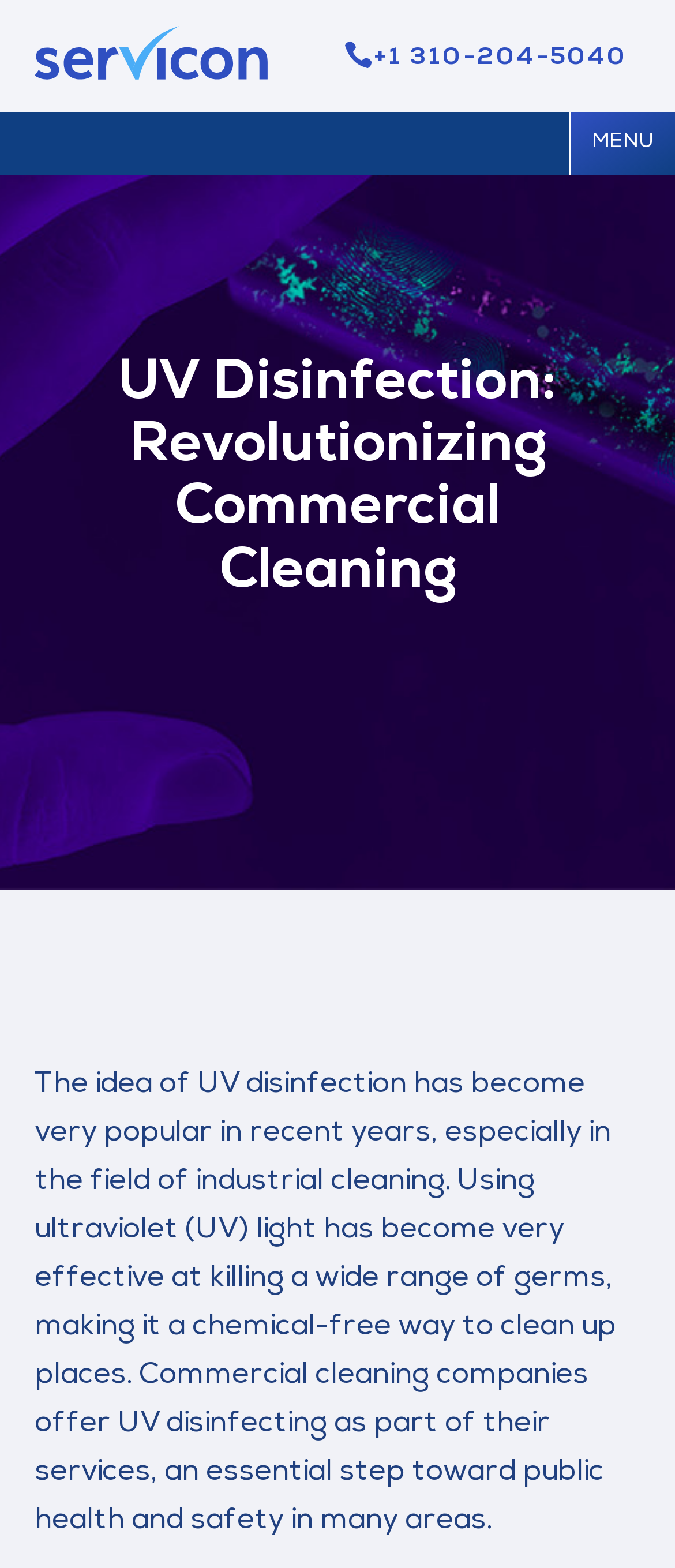Give a one-word or one-phrase response to the question:
What is the phone number?

+1 310-204-5040